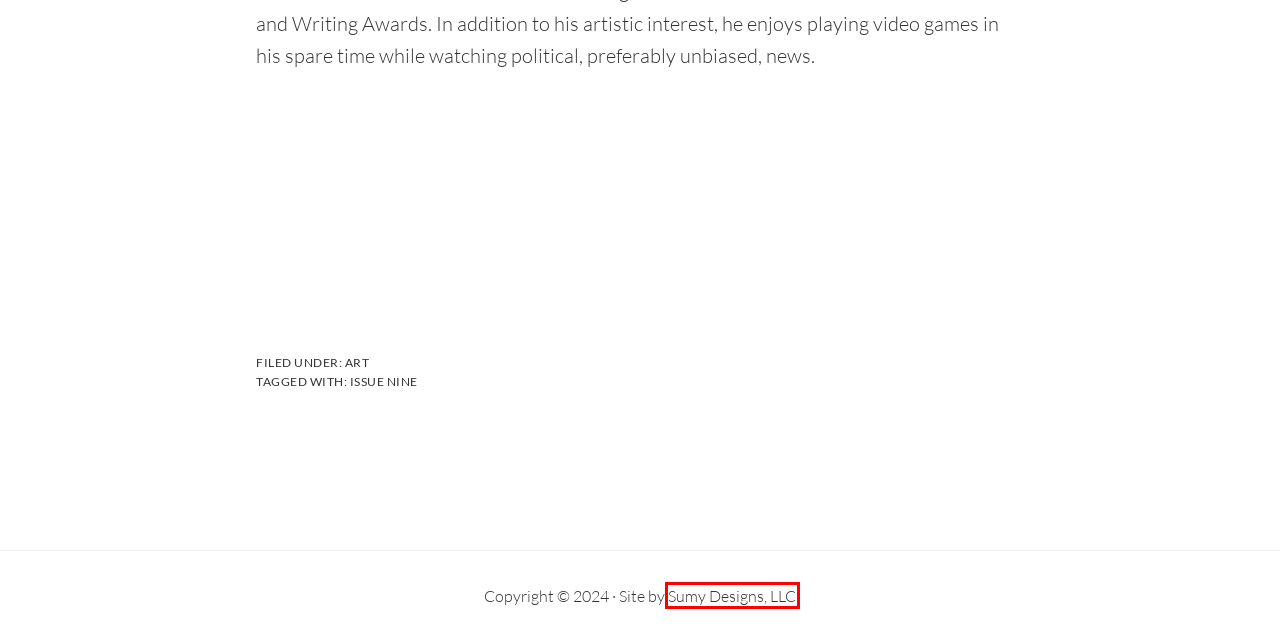You have a screenshot of a webpage, and a red bounding box highlights an element. Select the webpage description that best fits the new page after clicking the element within the bounding box. Options are:
A. Submissions - Blue Marble Review
B. Contact - Blue Marble Review
C. Issue Nine Archives - Blue Marble Review
D. About - Blue Marble Review
E. Art Archives - Blue Marble Review
F. Web Design Services | Professional Web Design & Development
G. FAQs
H. Make a Donation - Blue Marble Review

F